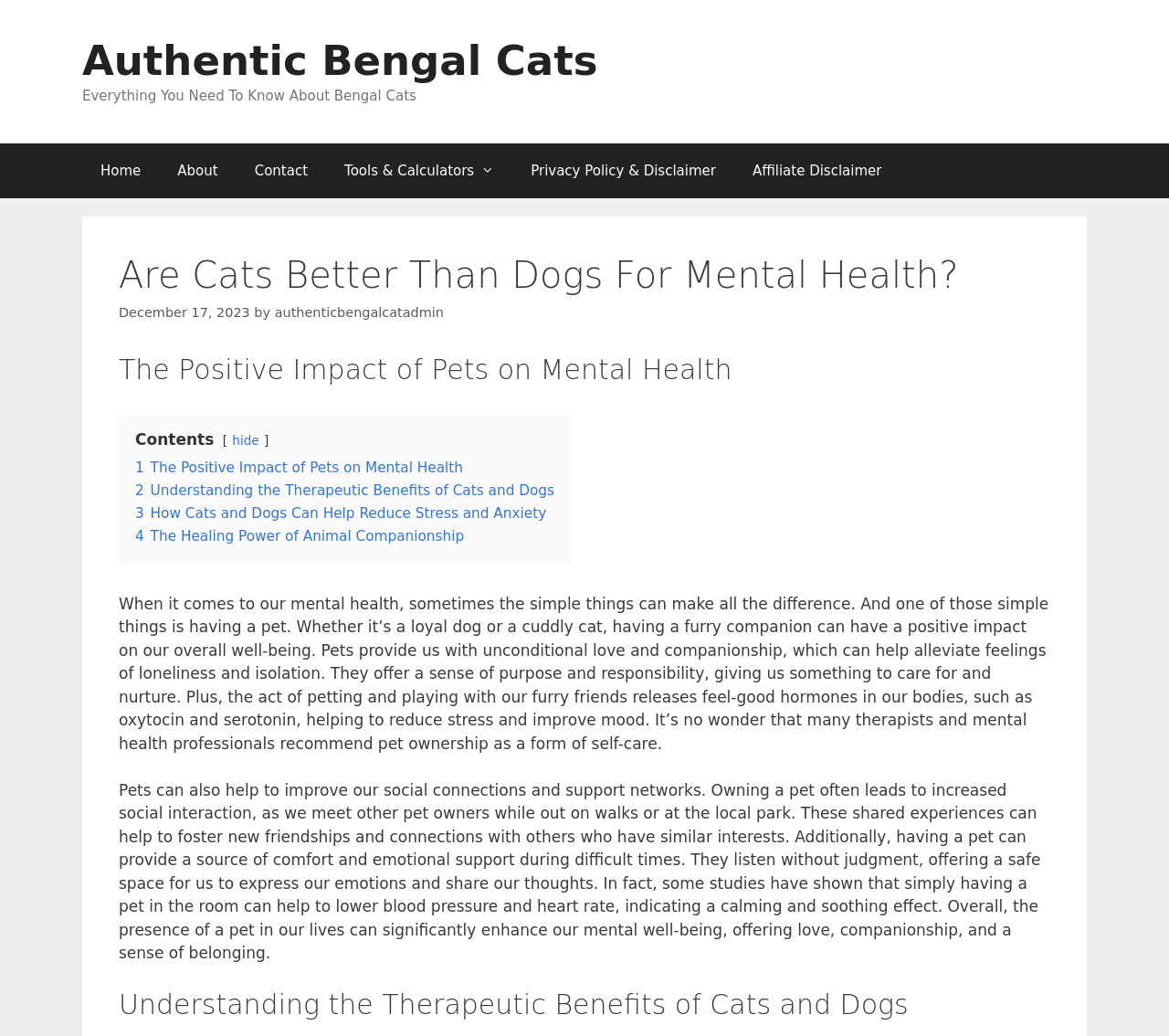Find the bounding box coordinates of the element to click in order to complete the given instruction: "Read the article 'Are Cats Better Than Dogs For Mental Health?'."

[0.102, 0.244, 0.898, 0.286]